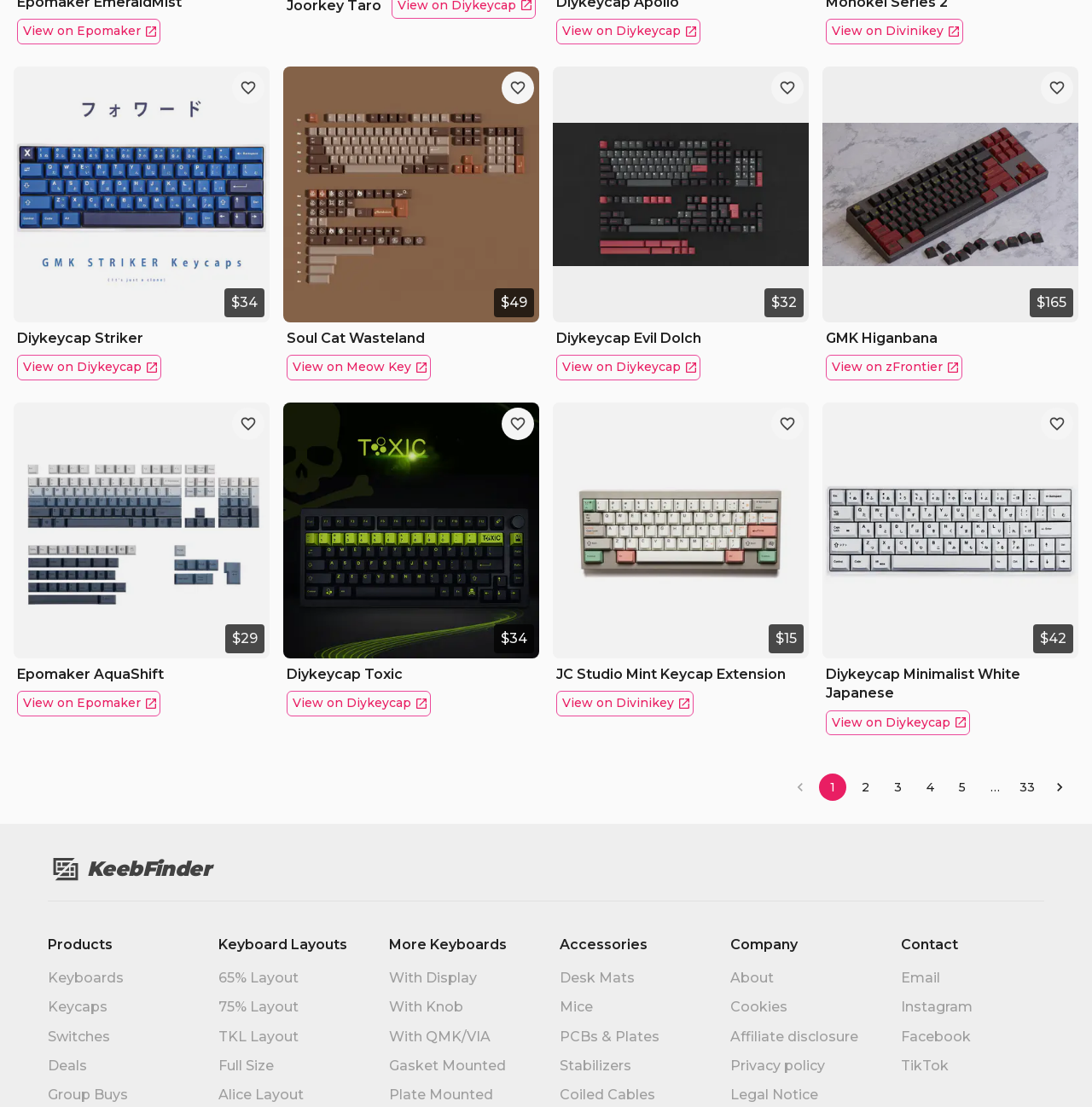Respond with a single word or phrase to the following question:
What is the name of the website?

KeebFinder